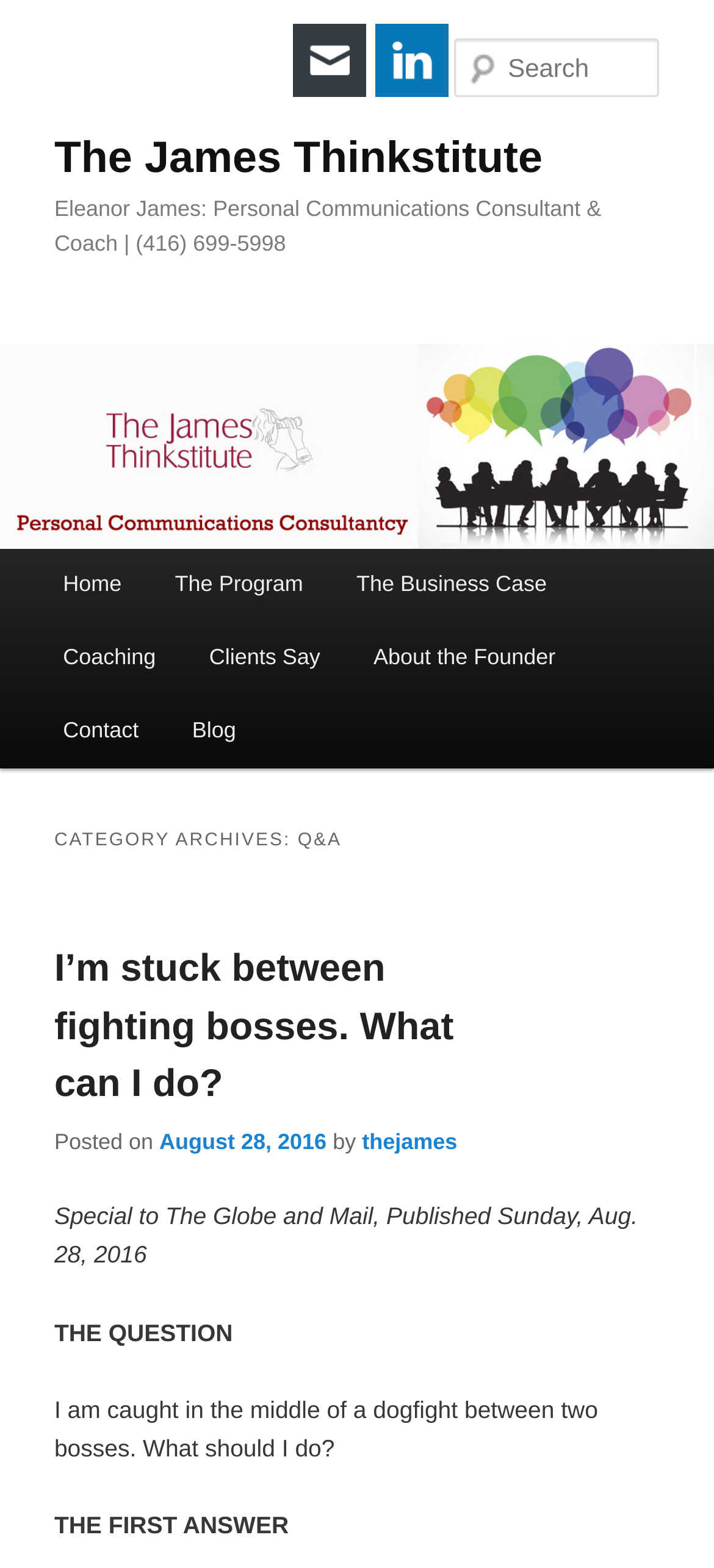Please find the bounding box coordinates of the element that must be clicked to perform the given instruction: "Follow by Email". The coordinates should be four float numbers from 0 to 1, i.e., [left, top, right, bottom].

[0.41, 0.015, 0.513, 0.062]